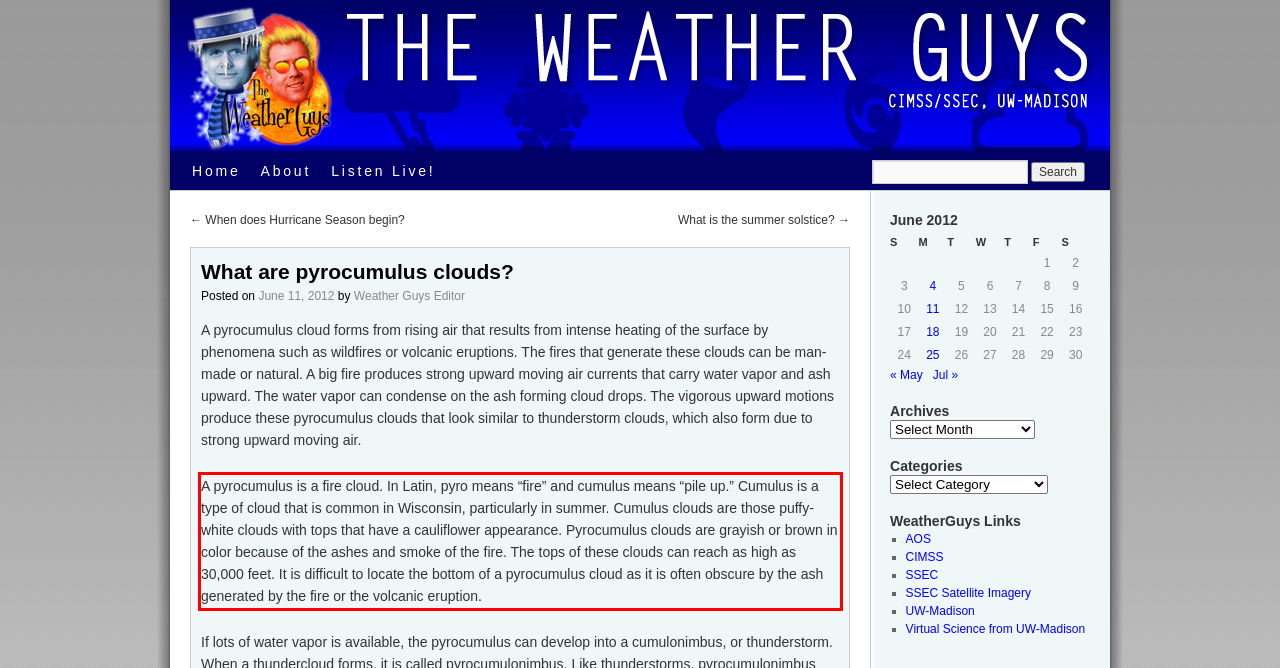Extract and provide the text found inside the red rectangle in the screenshot of the webpage.

A pyrocumulus is a fire cloud. In Latin, pyro means “fire” and cumulus means “pile up.” Cumulus is a type of cloud that is common in Wisconsin, particularly in summer. Cumulus clouds are those puffy-white clouds with tops that have a cauliflower appearance. Pyrocumulus clouds are grayish or brown in color because of the ashes and smoke of the fire. The tops of these clouds can reach as high as 30,000 feet. It is difficult to locate the bottom of a pyrocumulus cloud as it is often obscure by the ash generated by the fire or the volcanic eruption.